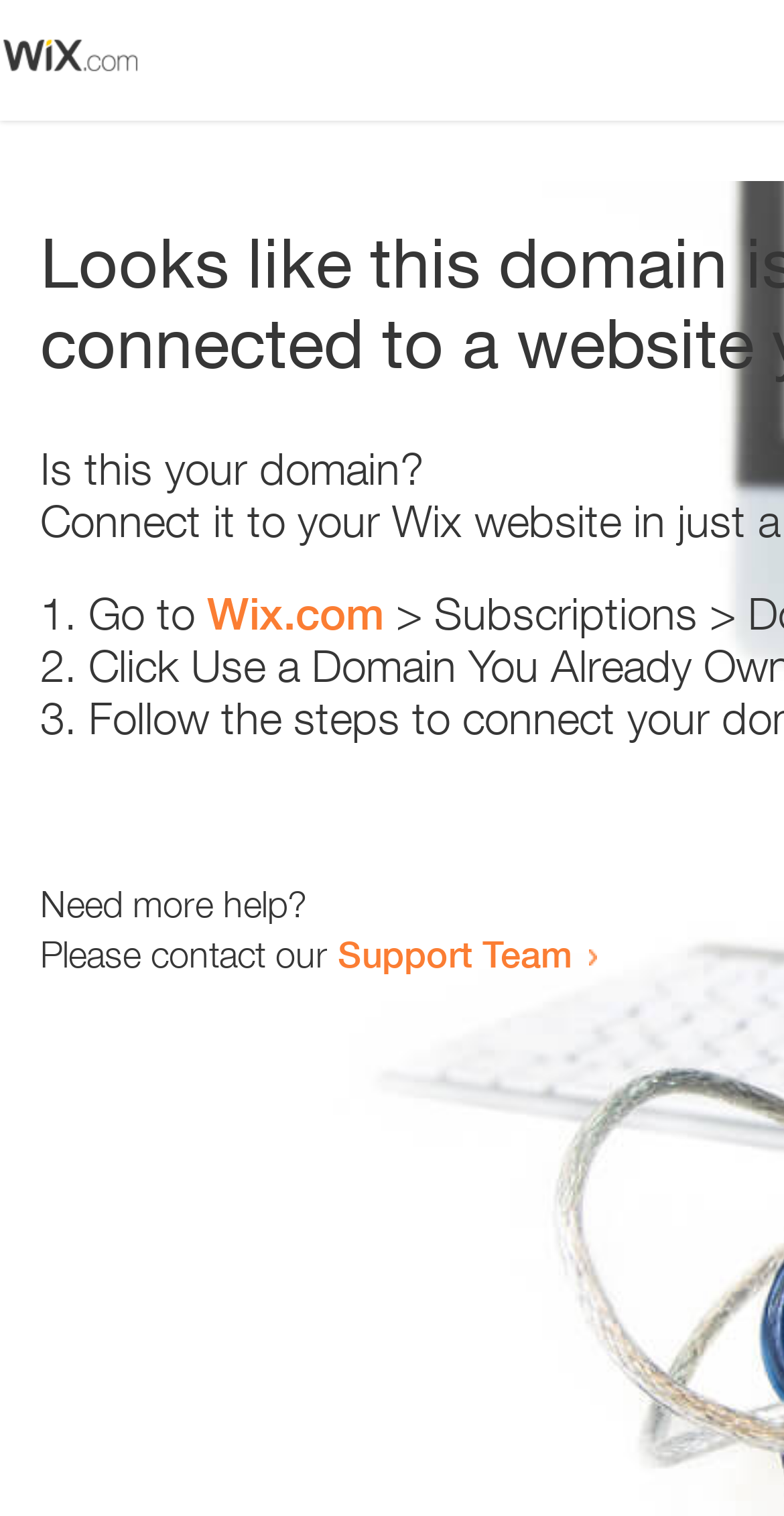Using the webpage screenshot and the element description Wix.com, determine the bounding box coordinates. Specify the coordinates in the format (top-left x, top-left y, bottom-right x, bottom-right y) with values ranging from 0 to 1.

[0.264, 0.387, 0.49, 0.422]